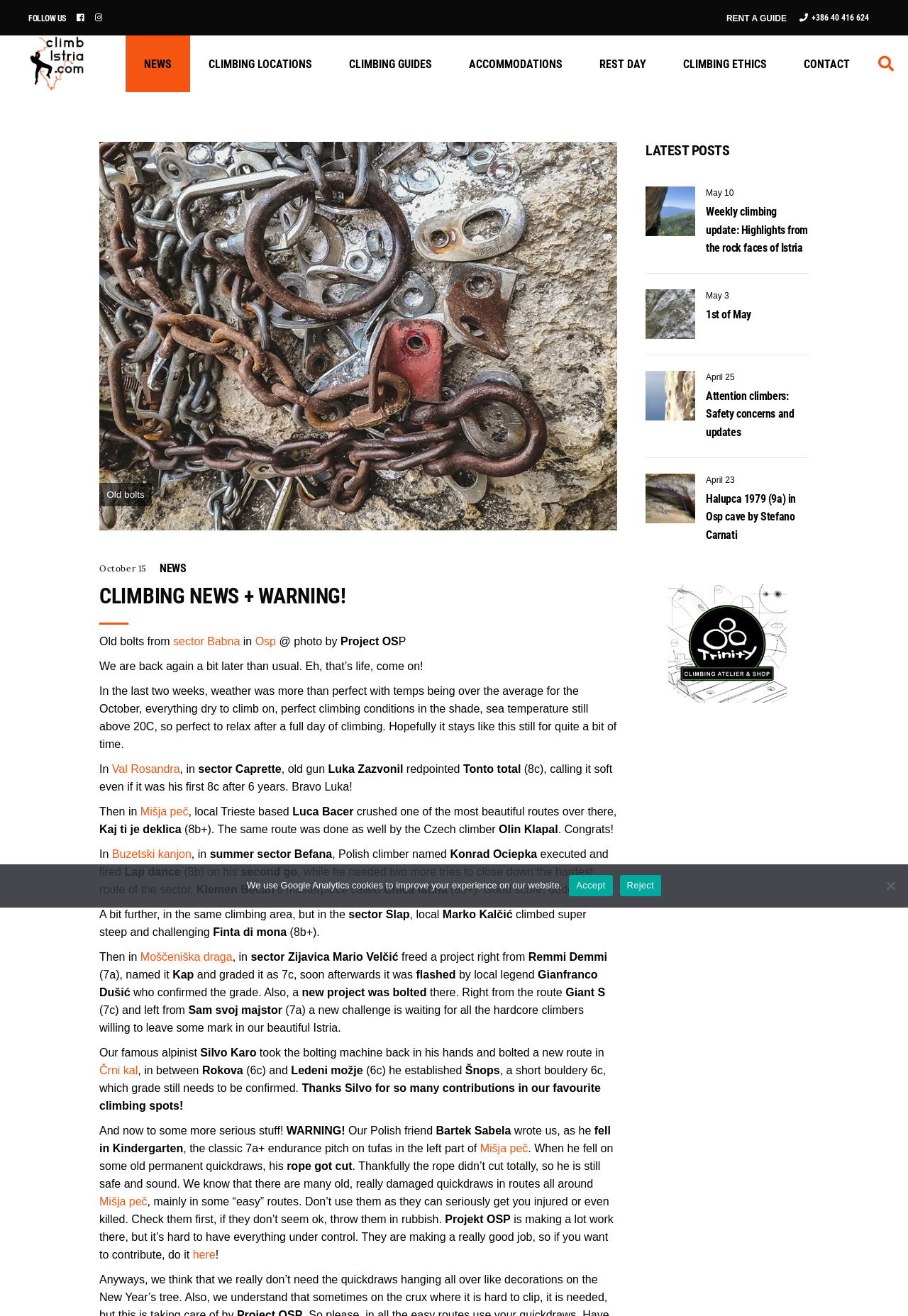Please identify the bounding box coordinates of the element that needs to be clicked to perform the following instruction: "Click on FOLLOW US".

[0.031, 0.006, 0.072, 0.021]